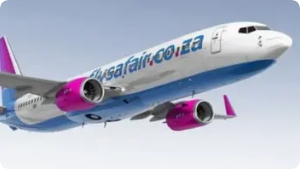Please give a short response to the question using one word or a phrase:
What is the purpose of the branding on the aircraft?

To promote identity